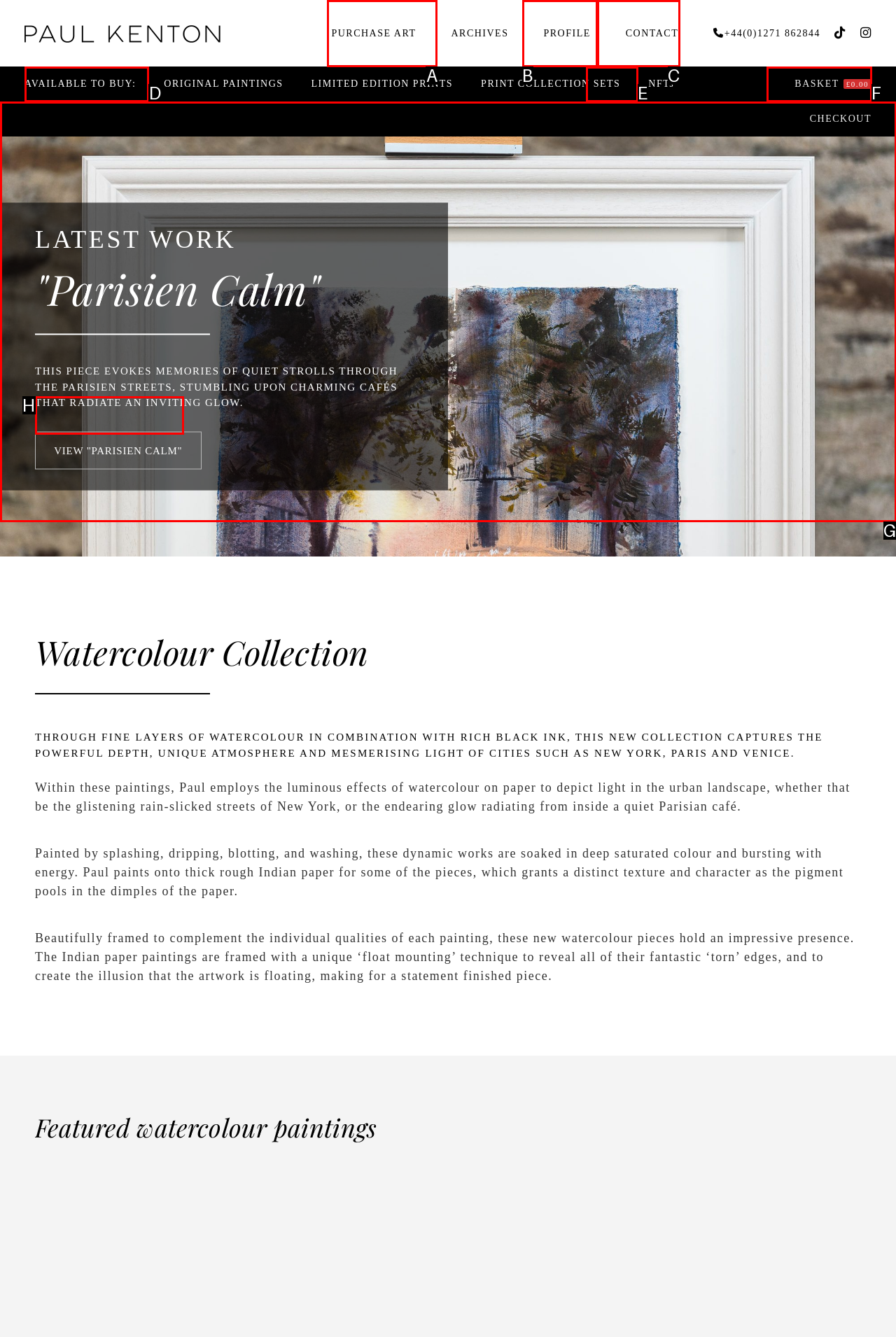Identify the letter of the option that should be selected to accomplish the following task: Explore 'Geological Survey'. Provide the letter directly.

None